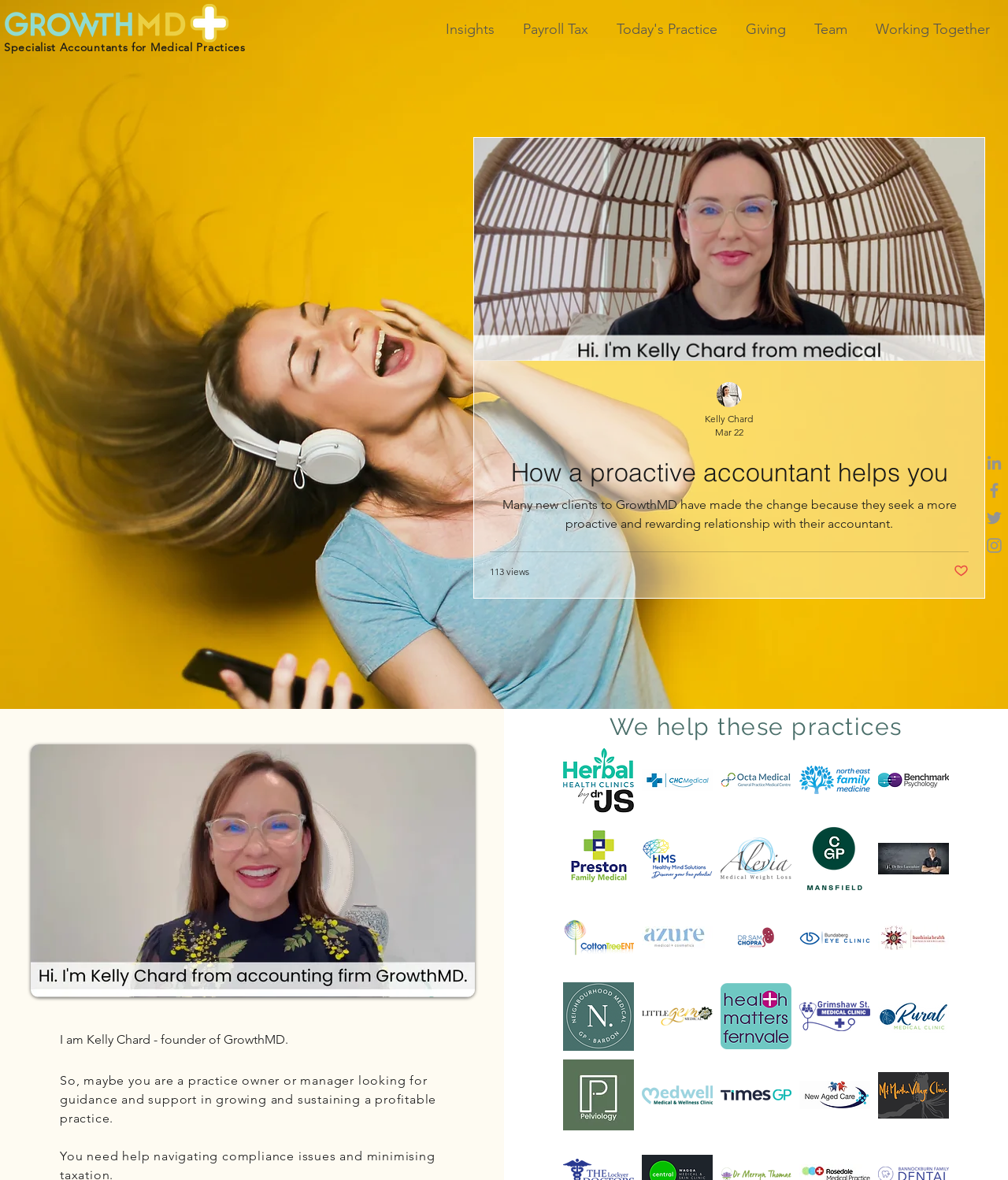Analyze the image and answer the question with as much detail as possible: 
What is the purpose of the 'Play video' button?

The button is labeled 'Play video' and is located at the bottom of the webpage, suggesting that it is intended to play a video when clicked.